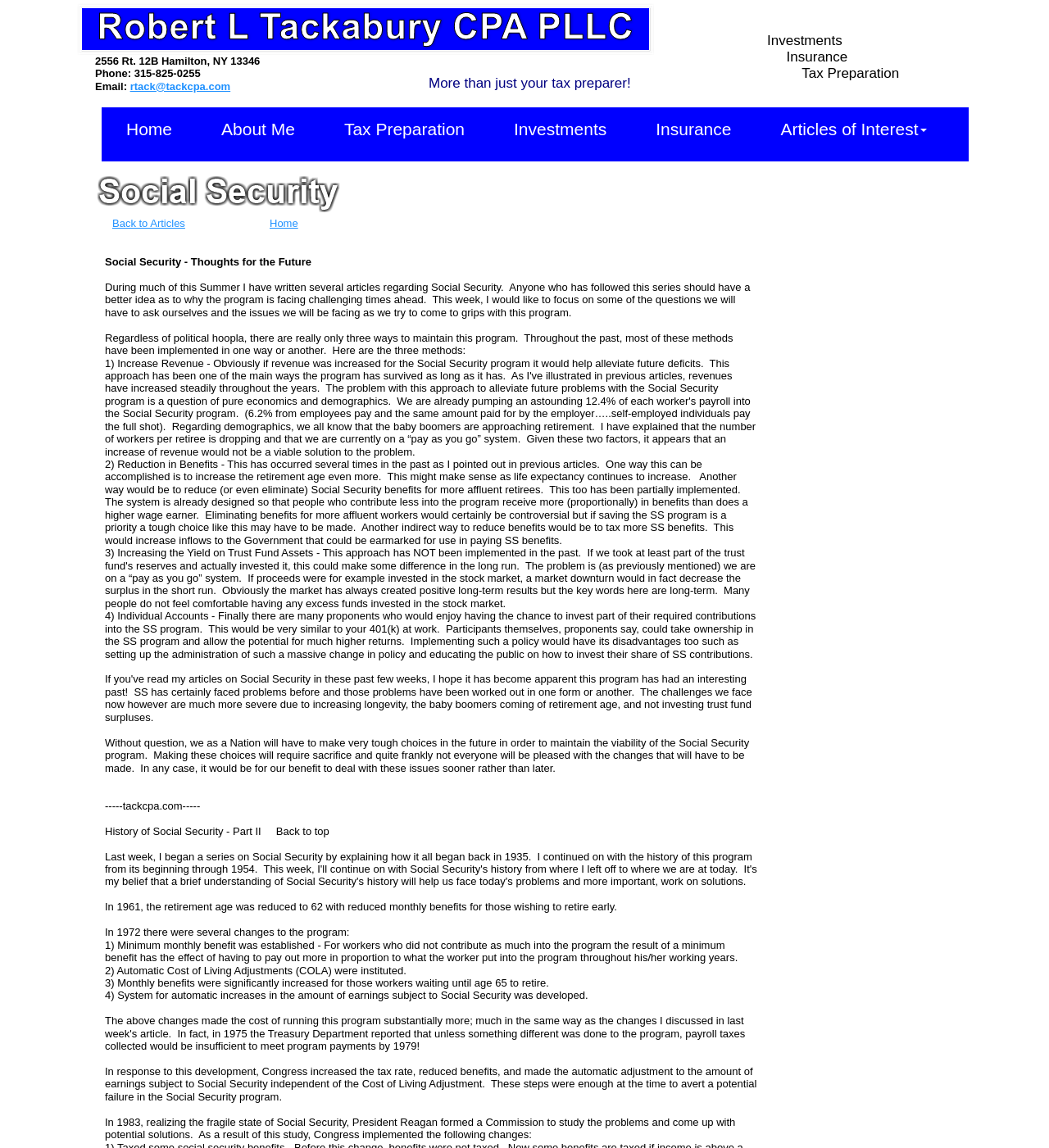Extract the bounding box coordinates for the UI element described by the text: "alt="We accept VISA, MasterCard"". The coordinates should be in the form of [left, top, right, bottom] with values between 0 and 1.

None